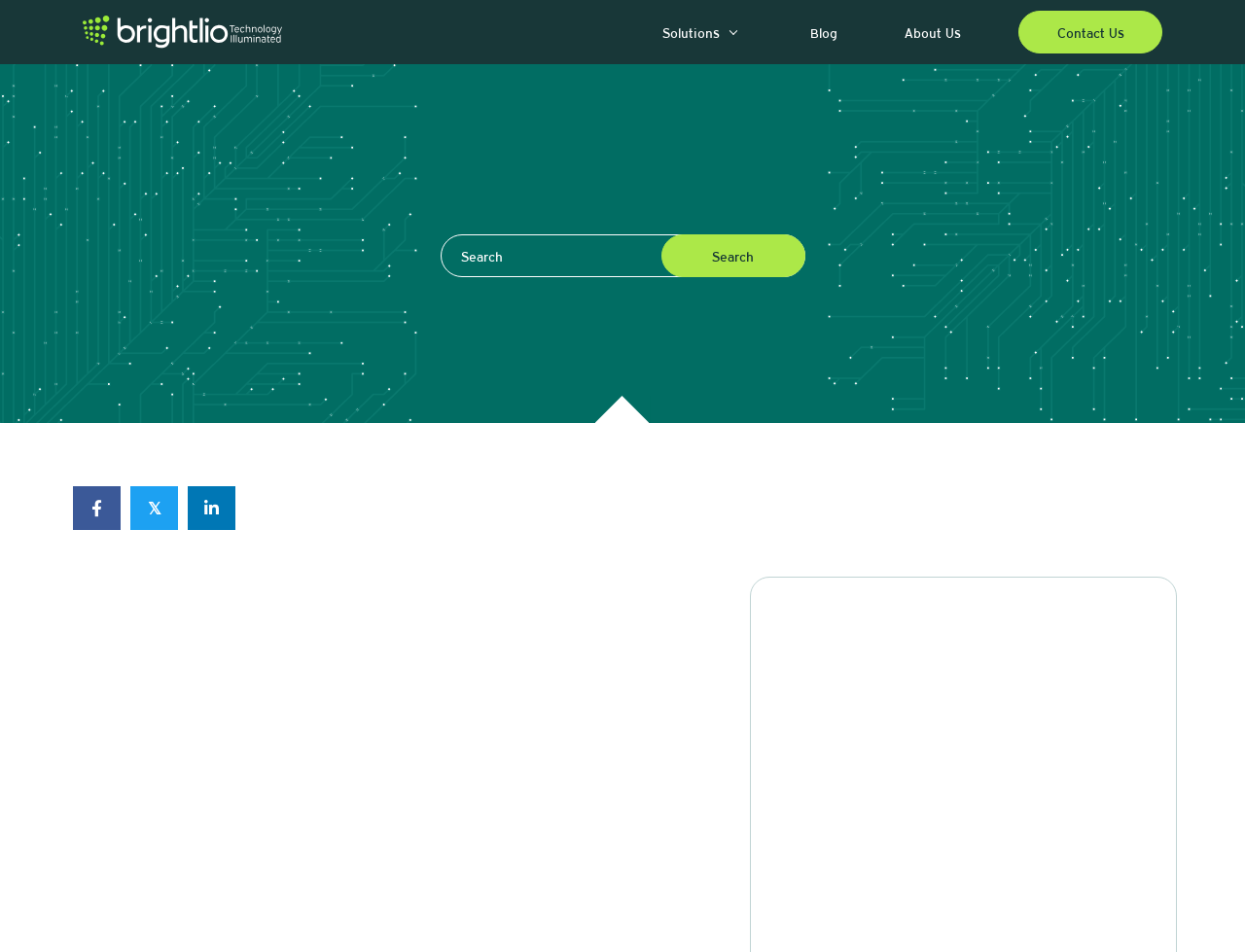What is the logo of the company?
Give a detailed explanation using the information visible in the image.

The logo of the company is Brightlio, which can be found at the top left corner of the webpage, and it is a dark background logo.